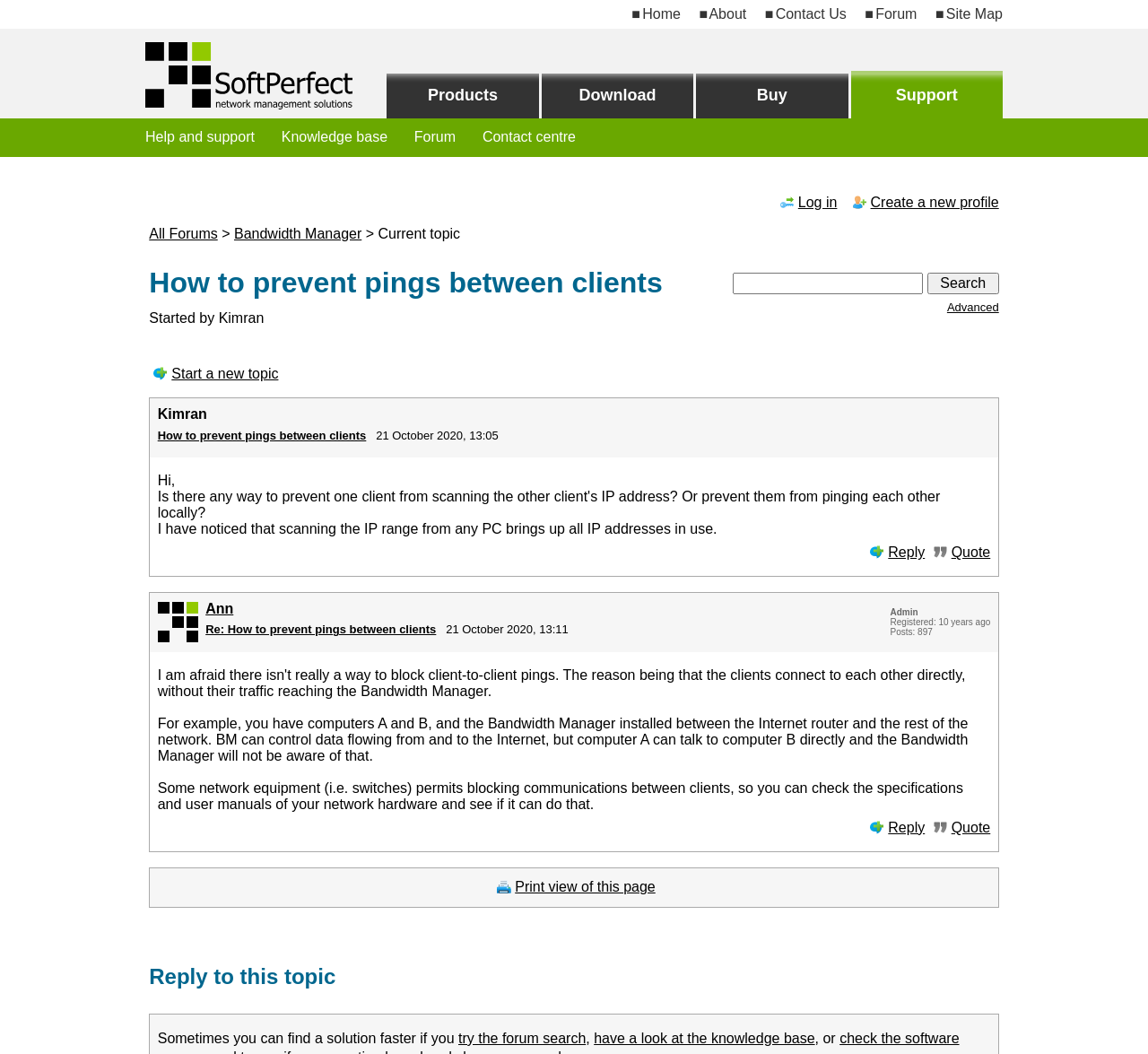Please specify the coordinates of the bounding box for the element that should be clicked to carry out this instruction: "Start a new topic". The coordinates must be four float numbers between 0 and 1, formatted as [left, top, right, bottom].

[0.13, 0.348, 0.243, 0.363]